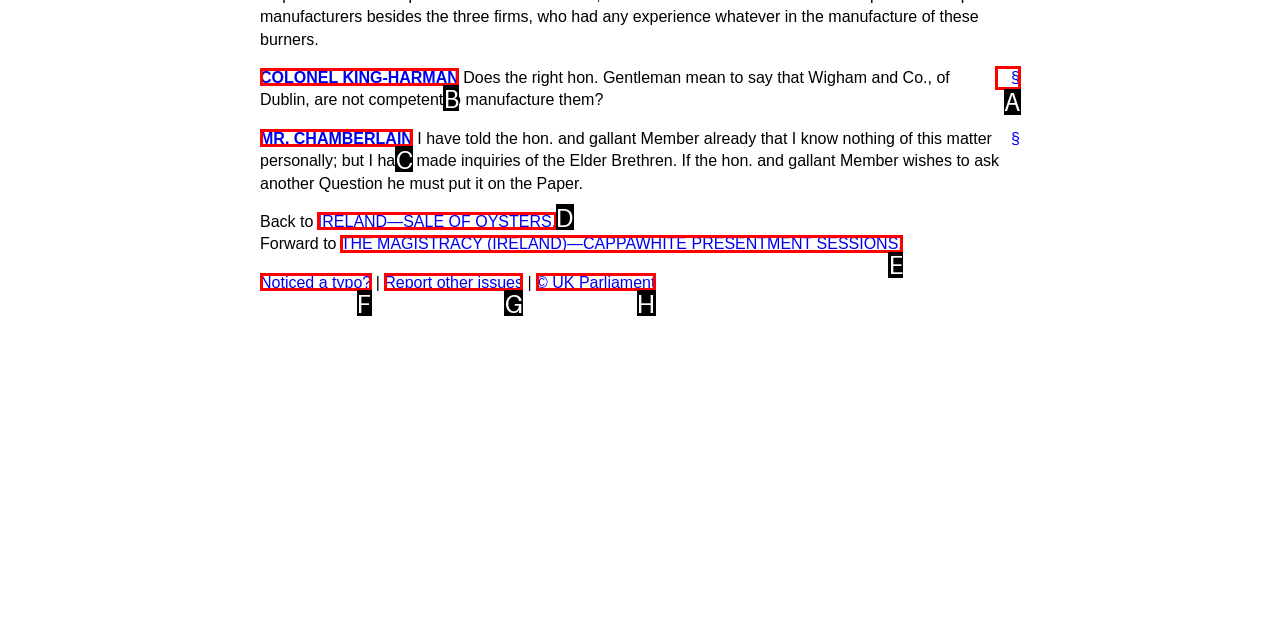Identify the HTML element that matches the description: MR. CHAMBERLAIN
Respond with the letter of the correct option.

C